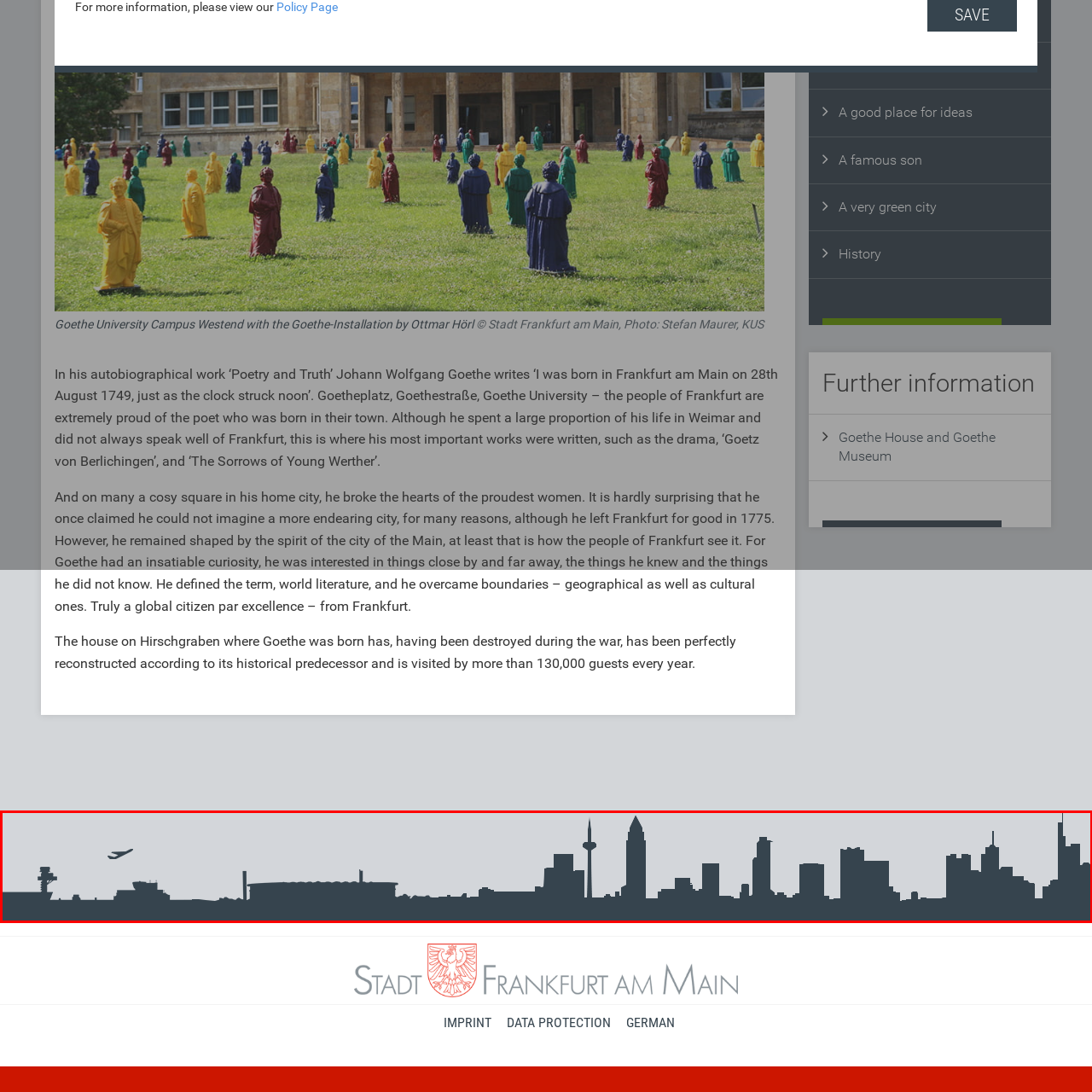What is the significance of Goethe University's Campus Westend?
Please look at the image marked with a red bounding box and provide a one-word or short-phrase answer based on what you see.

Commitment to education and arts